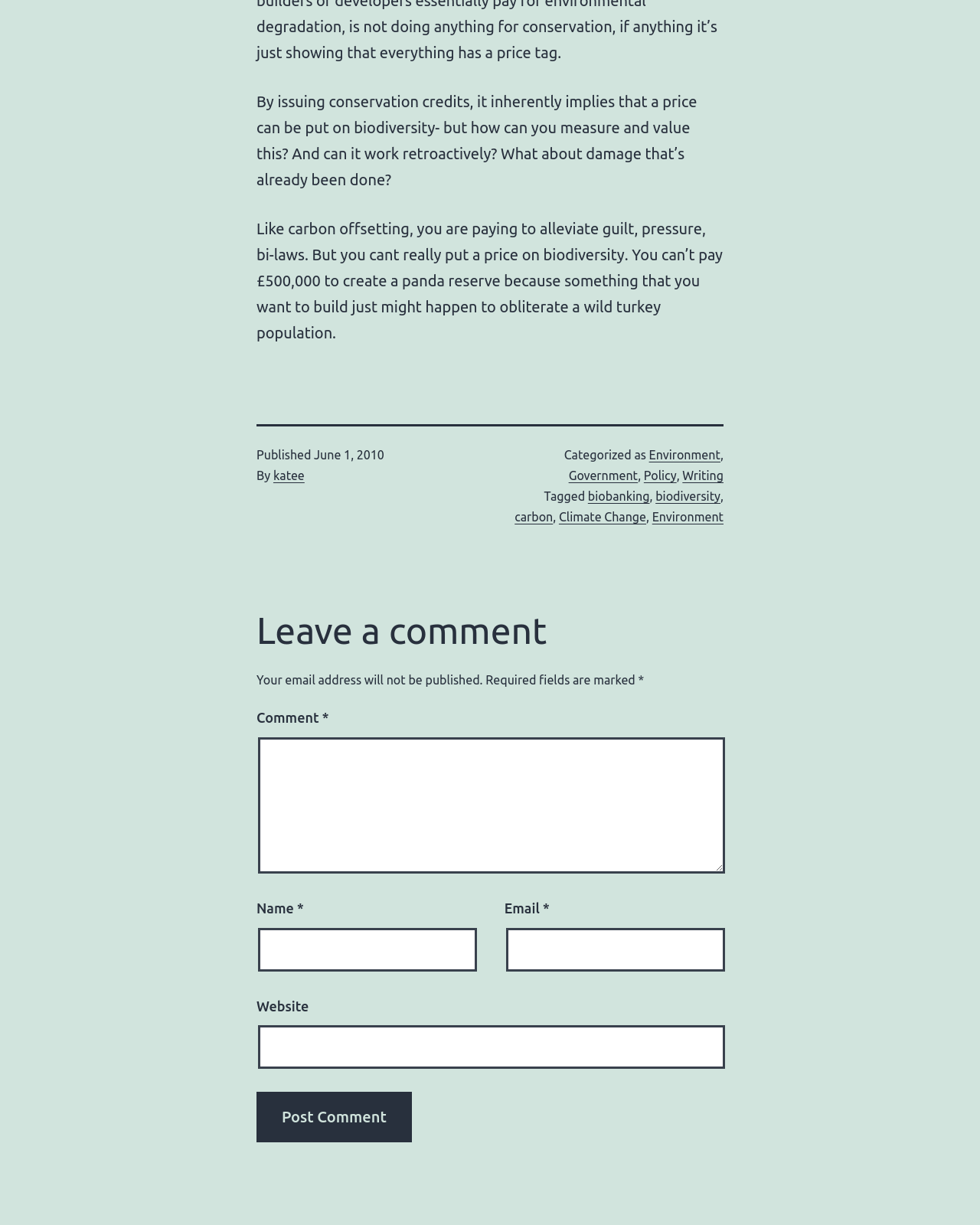Please specify the bounding box coordinates in the format (top-left x, top-left y, bottom-right x, bottom-right y), with values ranging from 0 to 1. Identify the bounding box for the UI component described as follows: parent_node: Email * aria-describedby="email-notes" name="email"

[0.516, 0.758, 0.74, 0.793]